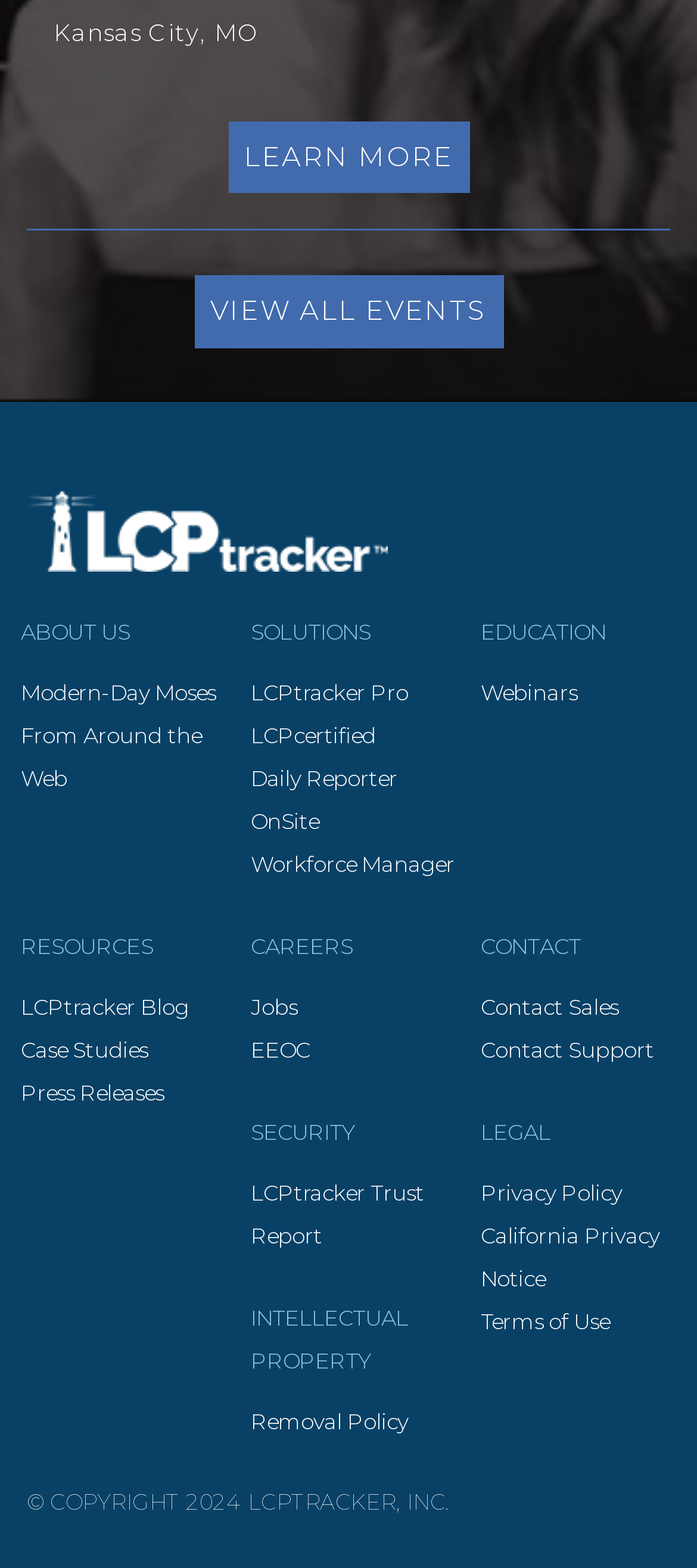Please find the bounding box for the UI component described as follows: "Case Studies".

[0.03, 0.66, 0.212, 0.689]